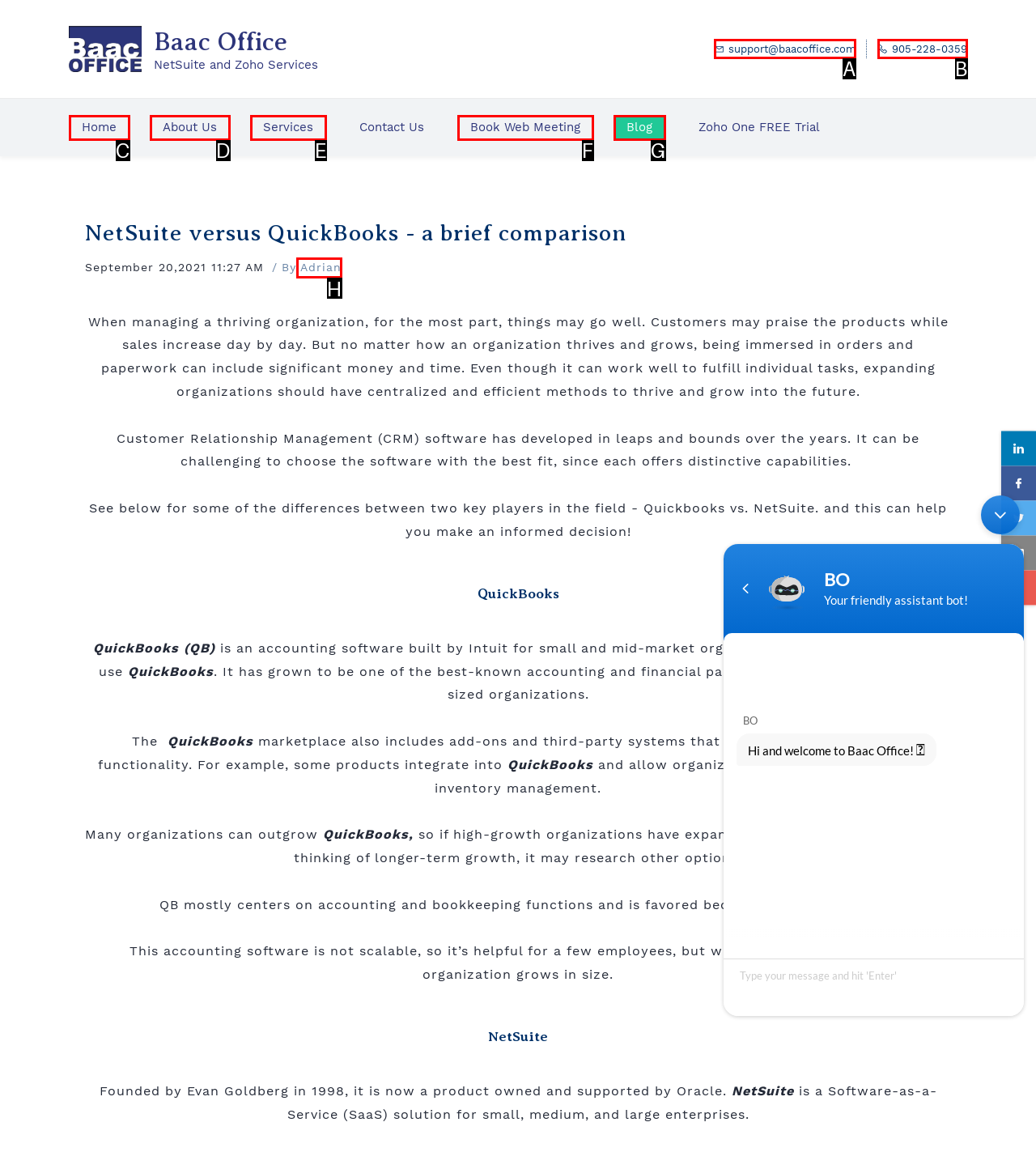Determine the HTML element that best aligns with the description: Affiliate Disclosure
Answer with the appropriate letter from the listed options.

None